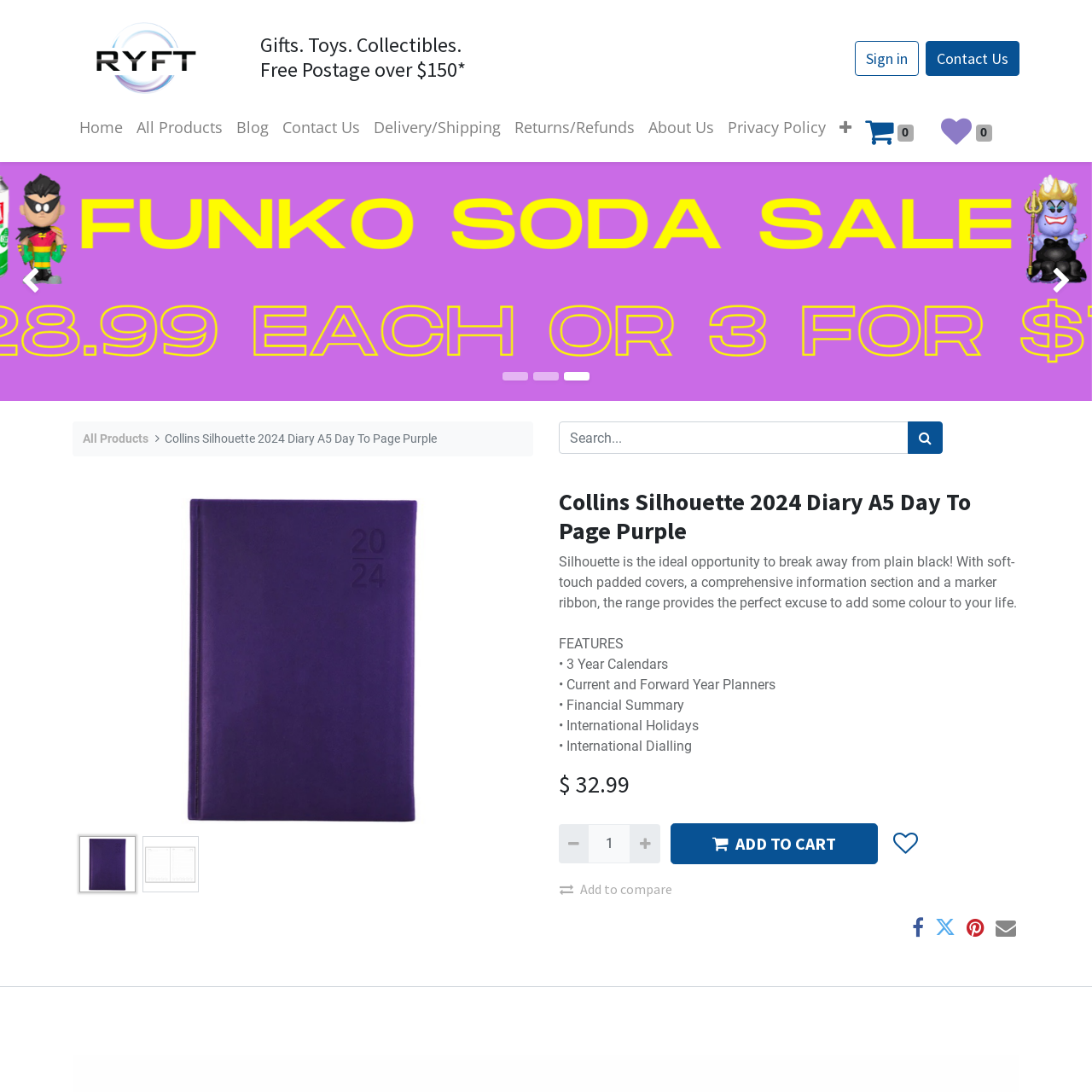What is the purpose of the marker ribbon?
Use the screenshot to answer the question with a single word or phrase.

to add some colour to your life